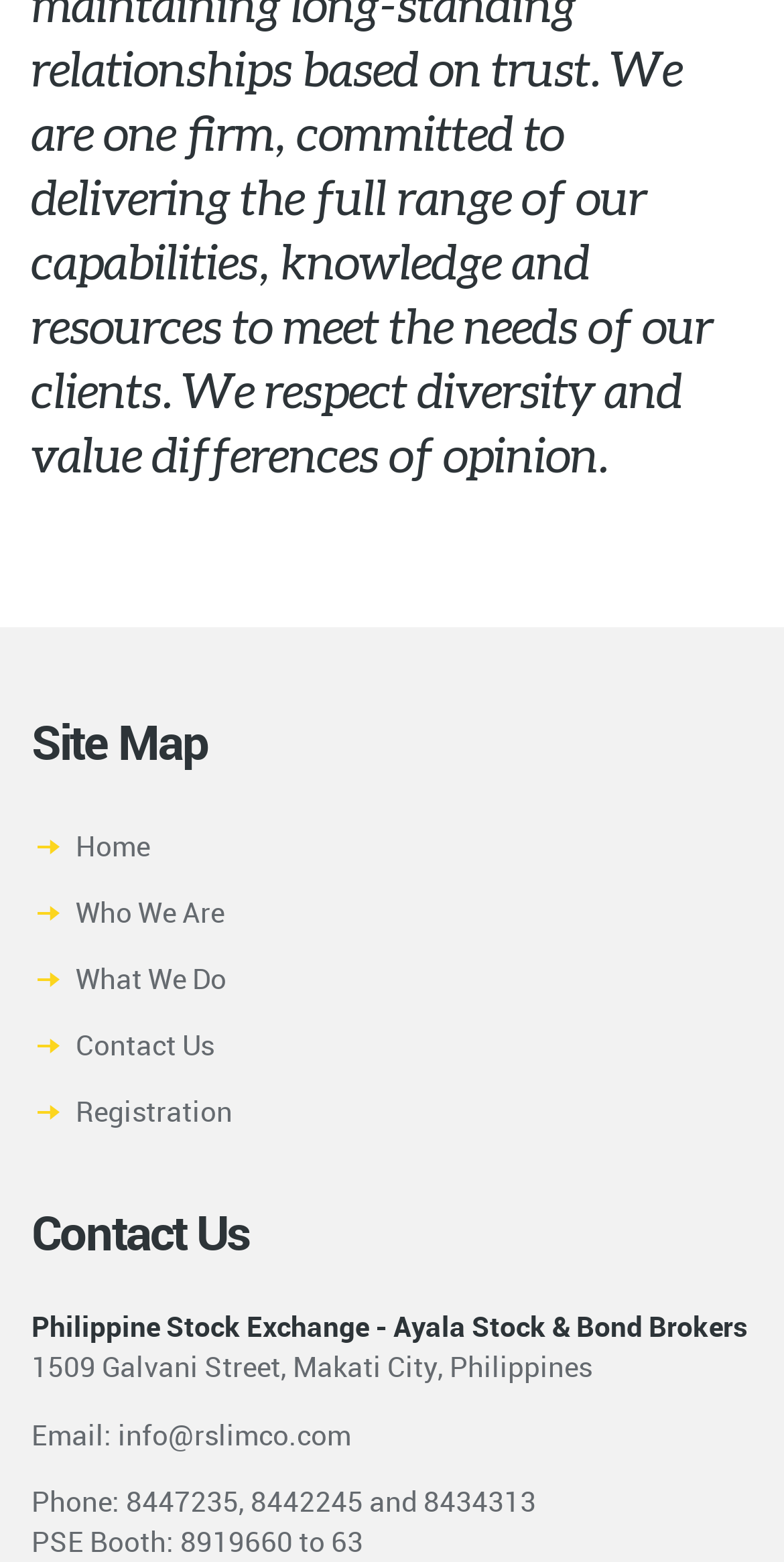What is the company's email address?
Please describe in detail the information shown in the image to answer the question.

I found the email address by looking at the contact information section of the webpage, where it is listed as 'Email: info@rslimco.com'.